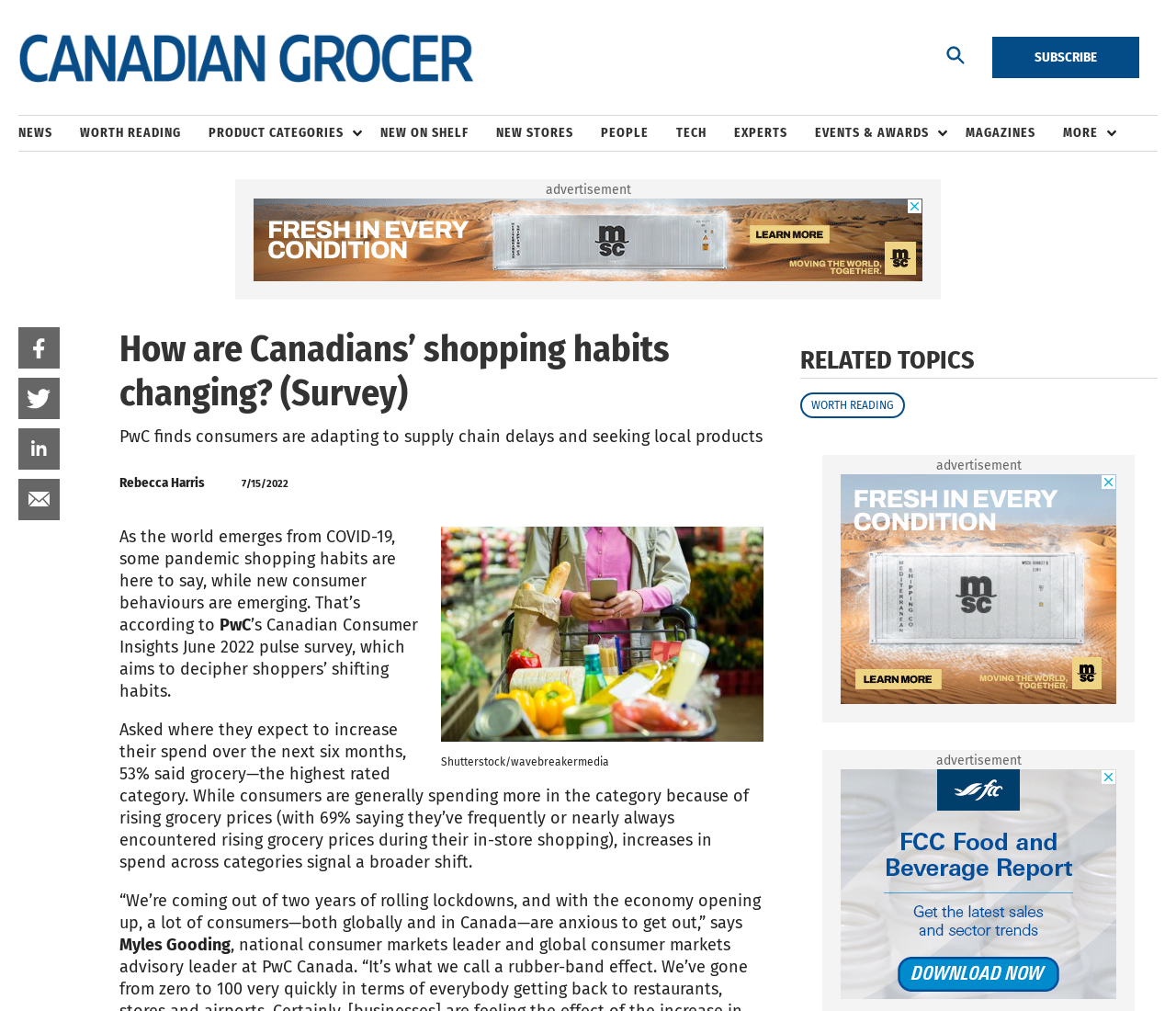Identify the bounding box for the UI element described as: "Worth Reading". The coordinates should be four float numbers between 0 and 1, i.e., [left, top, right, bottom].

[0.068, 0.115, 0.177, 0.149]